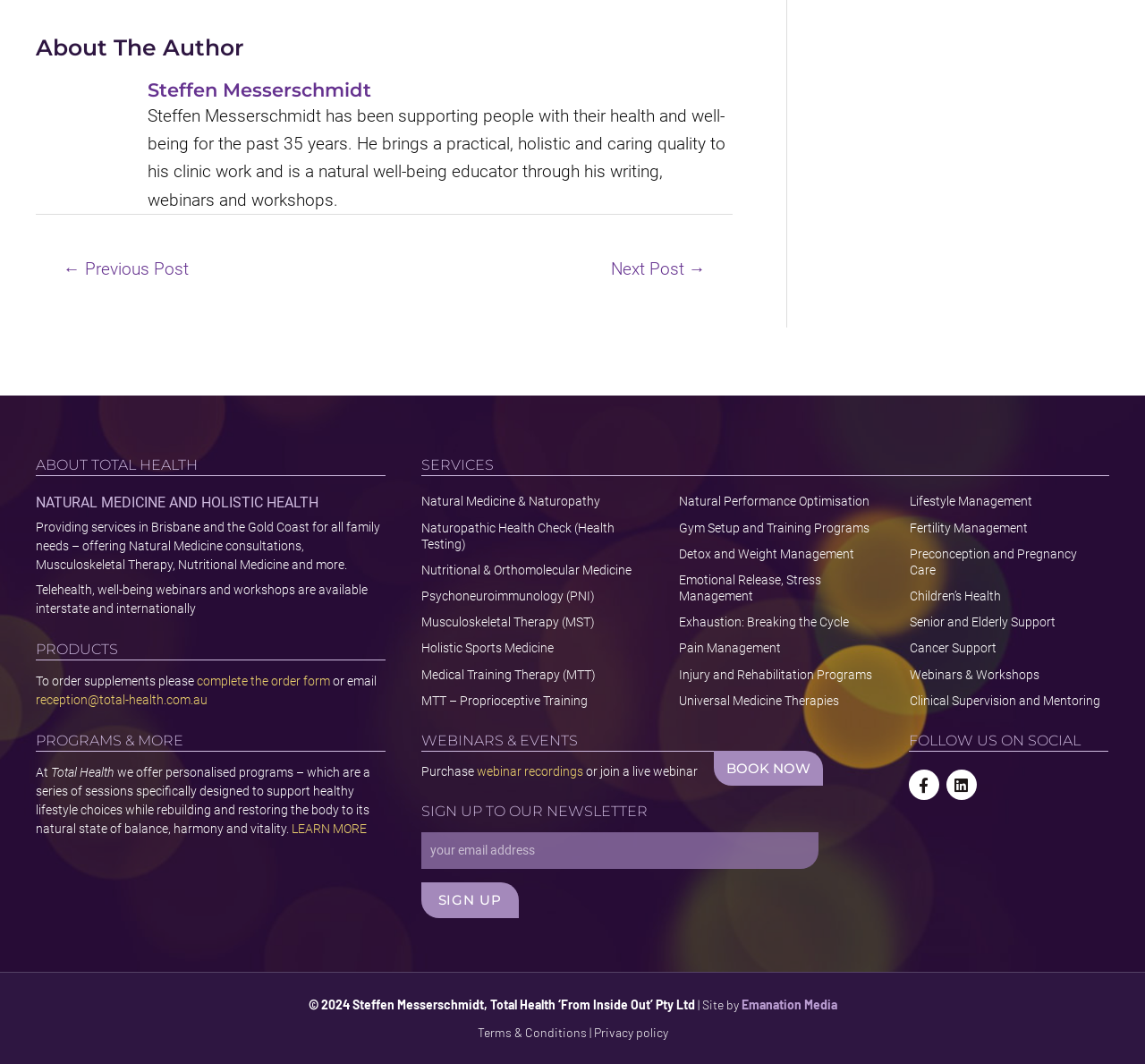Who is the author of the webpage?
Using the image as a reference, answer the question with a short word or phrase.

Steffen Messerschmidt